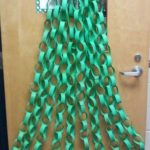Please examine the image and answer the question with a detailed explanation:
What is the purpose of such decorations?

The purpose of such decorations is to engage children's imaginations and enhance the festive atmosphere, as stated in the caption that highlights the importance of encouraging participation in holiday-themed projects, creating a sense of community and celebration during the festive season.